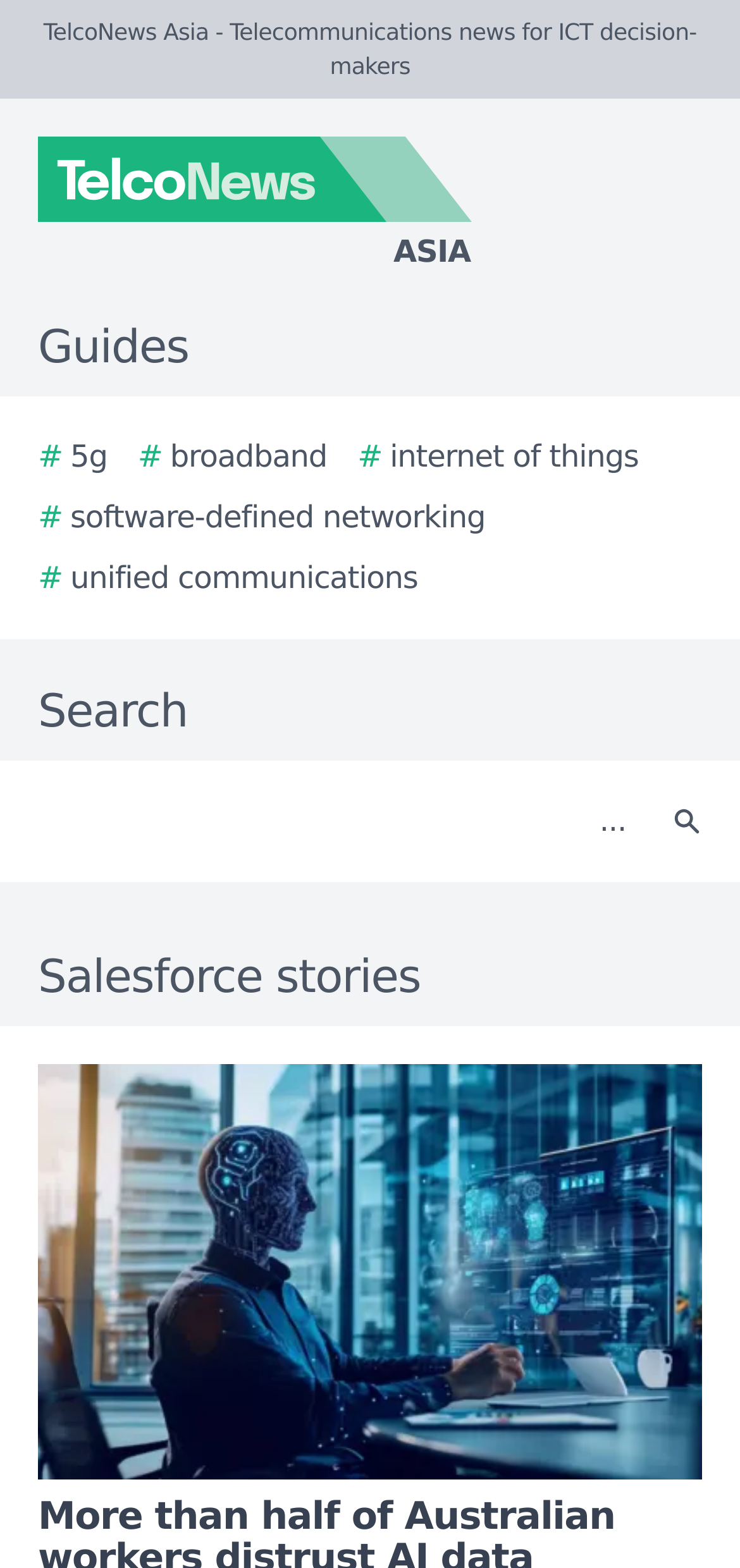How many sections are on the webpage?
Give a single word or phrase as your answer by examining the image.

3